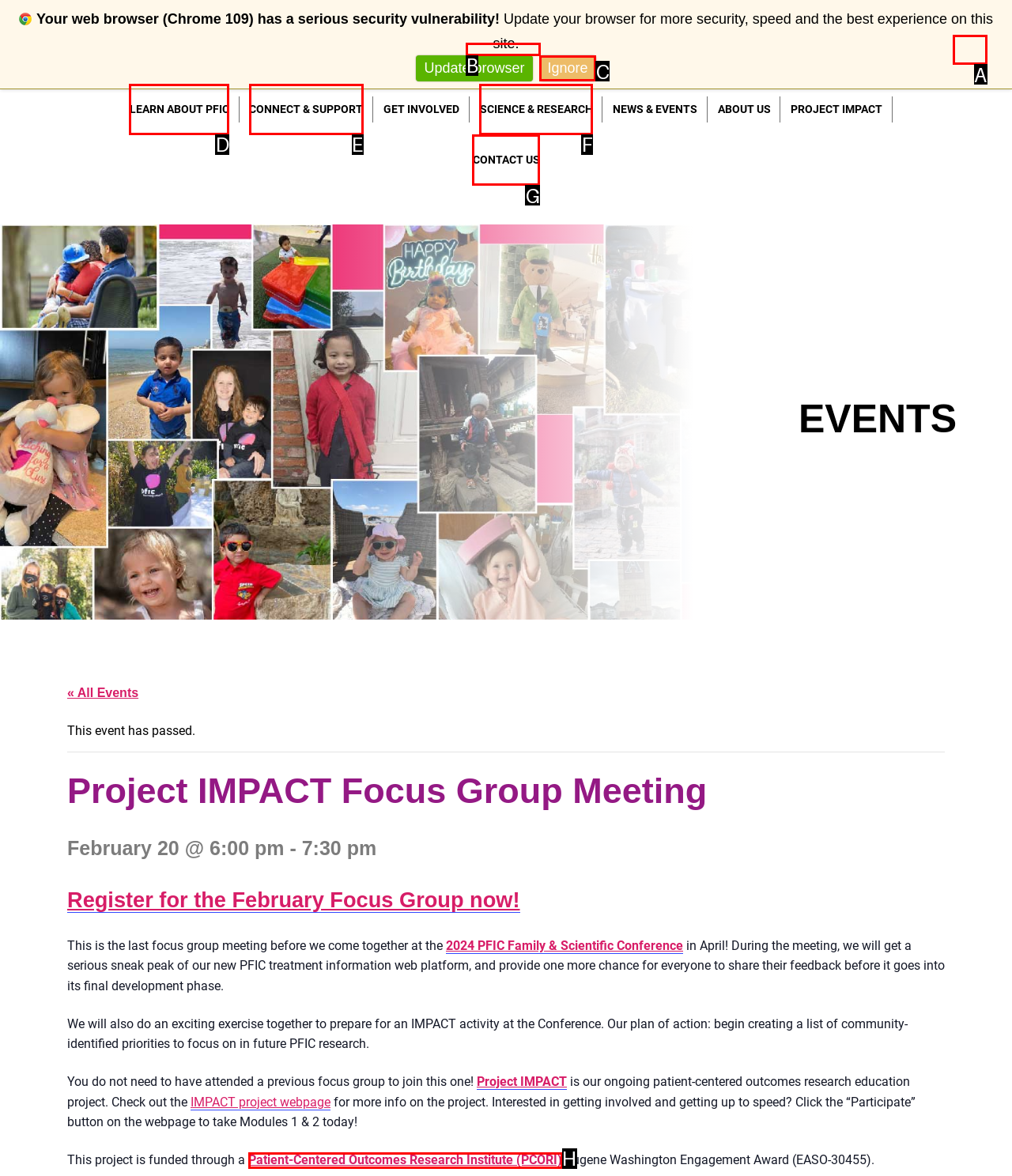Determine which UI element I need to click to achieve the following task: Click 'logged in' Provide your answer as the letter of the selected option.

None